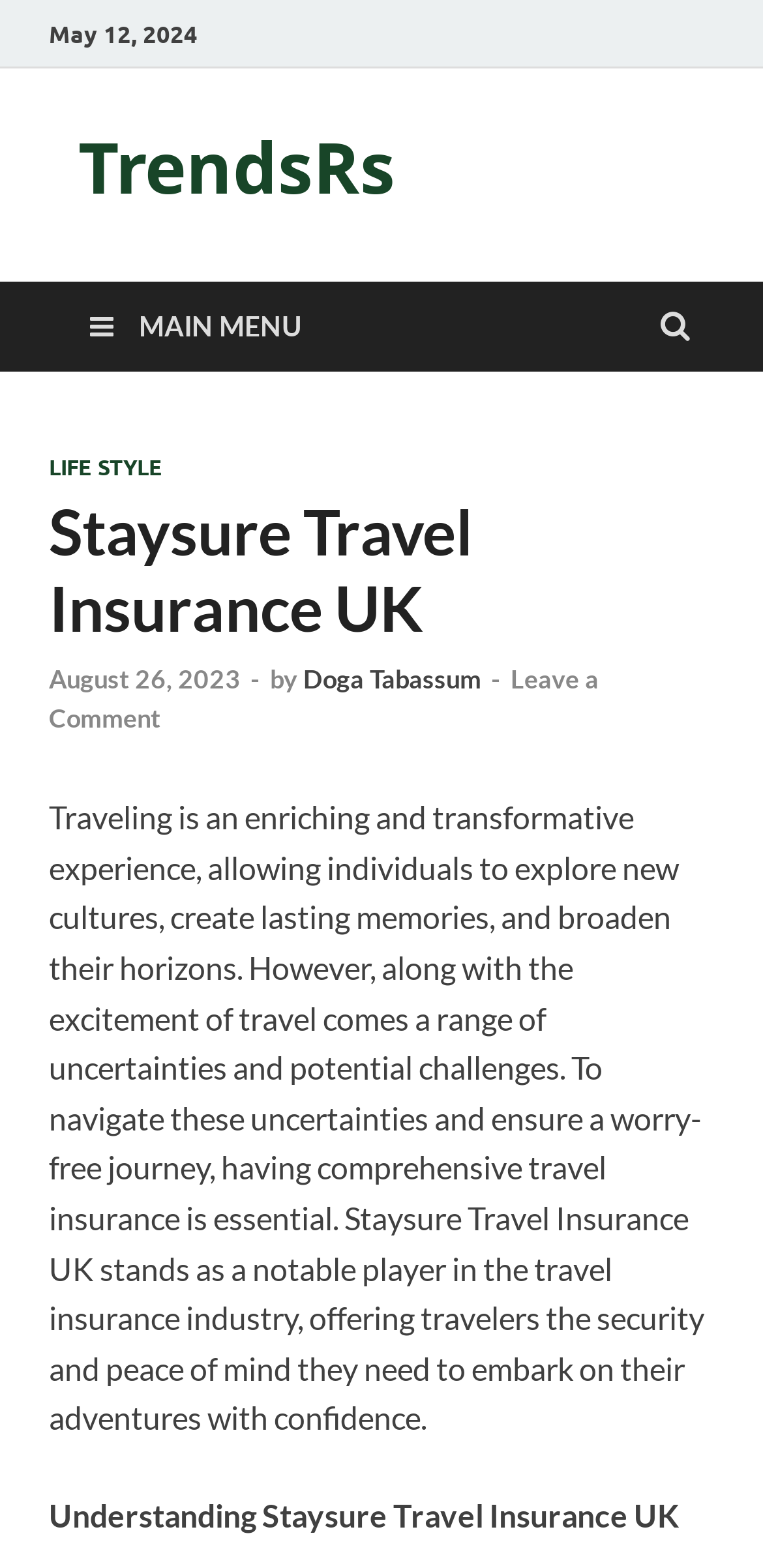Identify the bounding box for the UI element described as: "Doga Tabassum". Ensure the coordinates are four float numbers between 0 and 1, formatted as [left, top, right, bottom].

[0.397, 0.422, 0.631, 0.442]